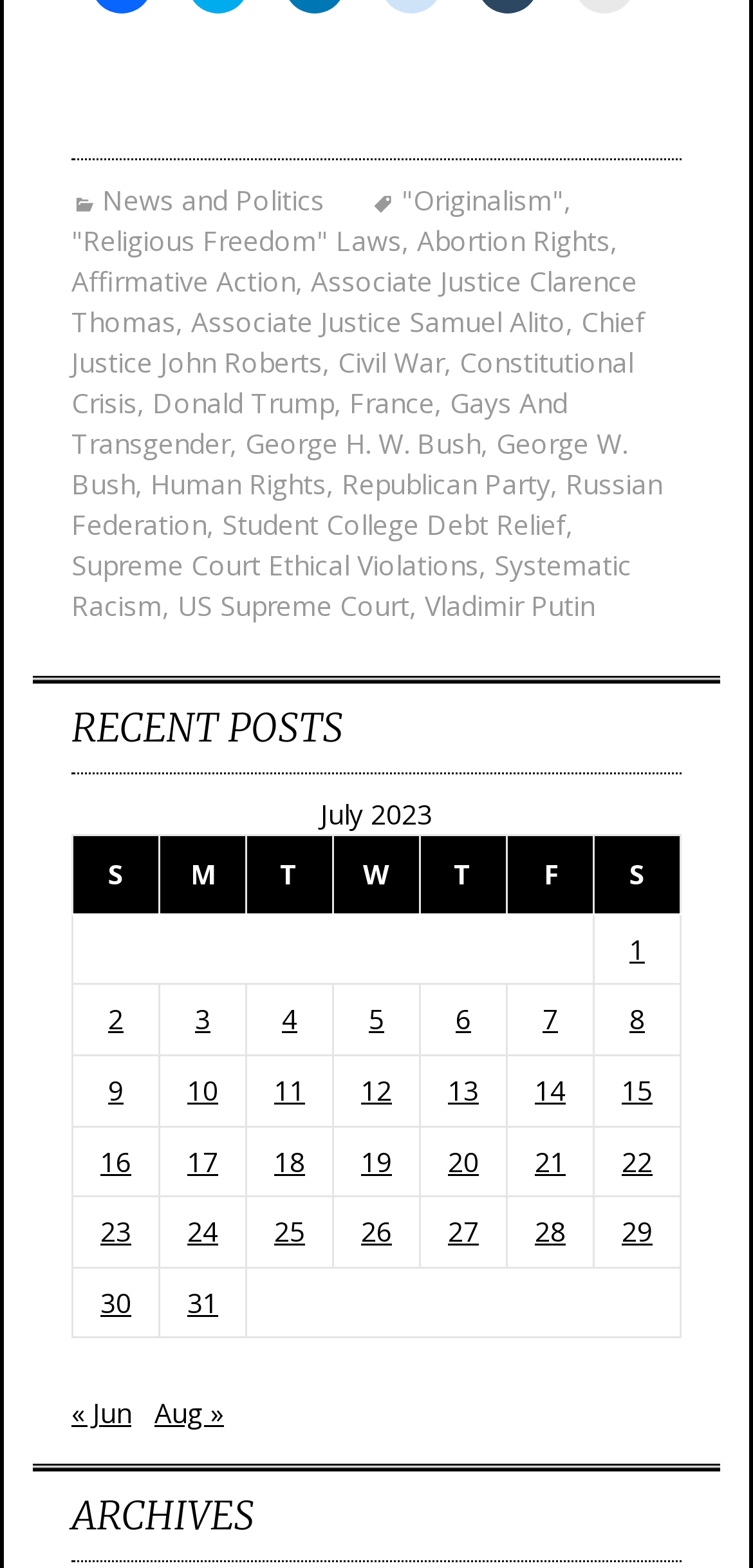How many links are in the footer section?
Examine the image and provide an in-depth answer to the question.

The footer section has 17 links, including 'News and Politics', 'Originalism', 'Religious Freedom' Laws, and others.